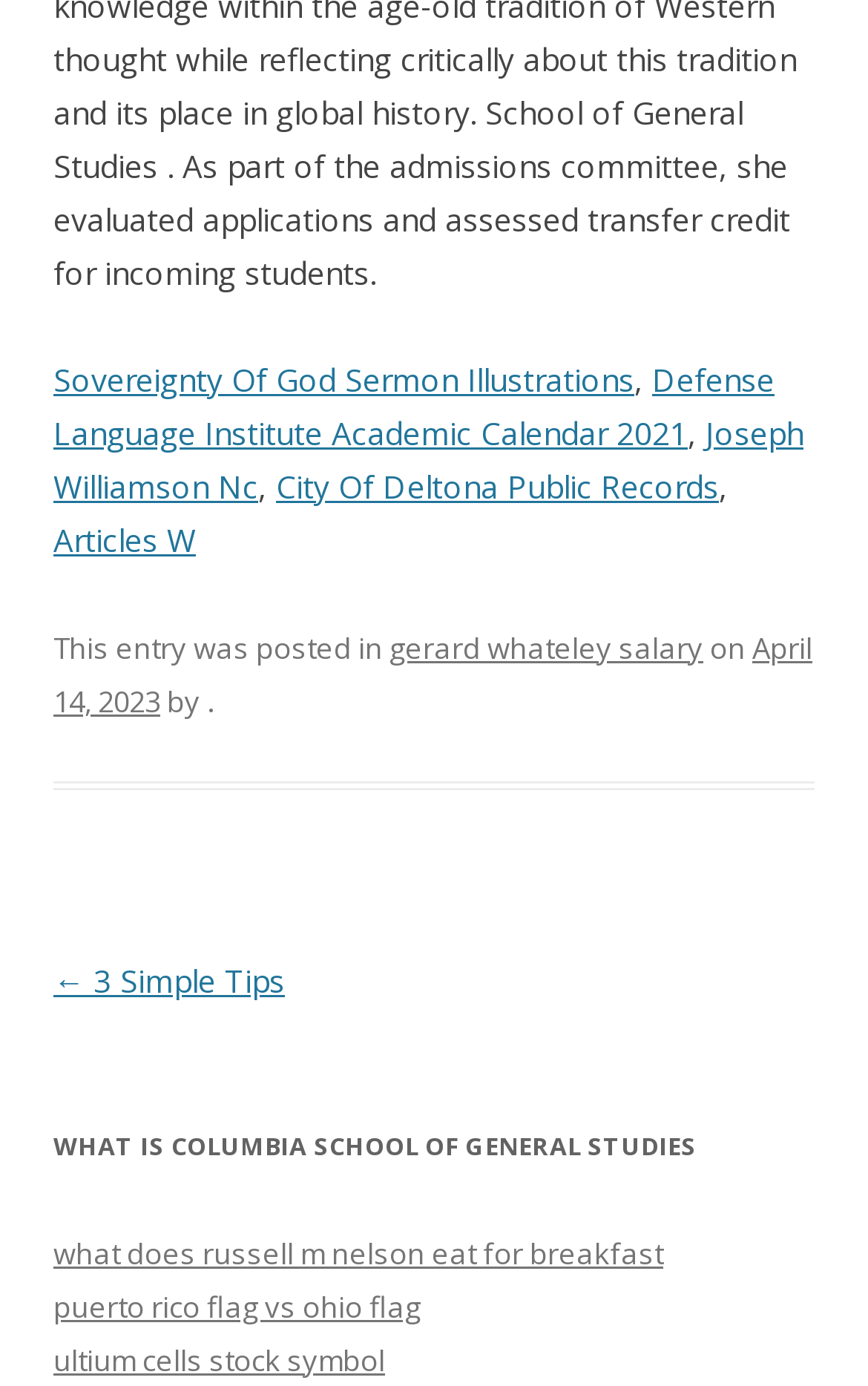What is the last link on the webpage?
Give a single word or phrase as your answer by examining the image.

ultium cells stock symbol